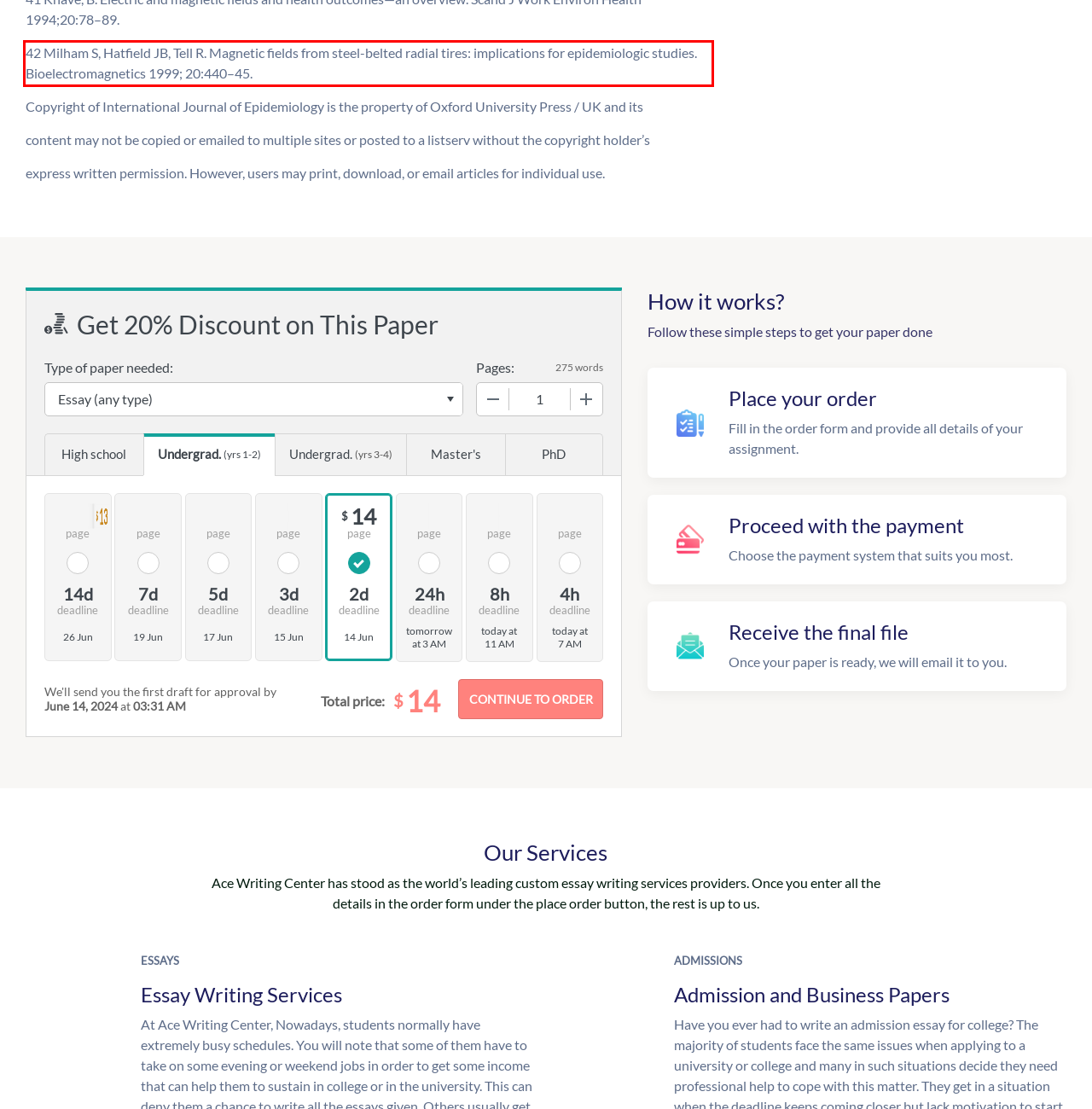Given the screenshot of the webpage, identify the red bounding box, and recognize the text content inside that red bounding box.

42 Milham S, Hatfield JB, Tell R. Magnetic fields from steel-belted radial tires: implications for epidemiologic studies. Bioelectromagnetics 1999; 20:440–45.